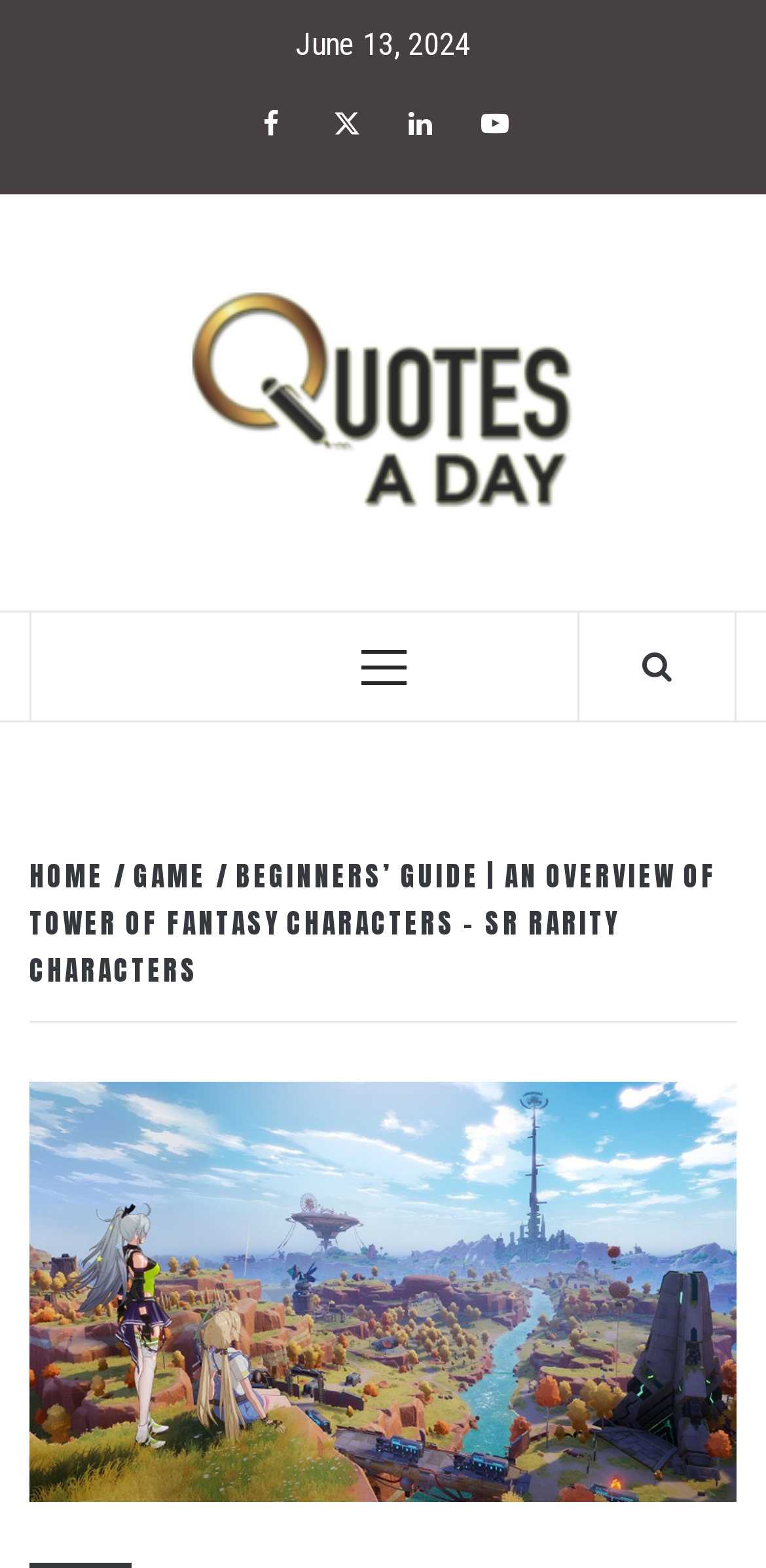Locate the bounding box coordinates of the clickable region to complete the following instruction: "View product information."

None